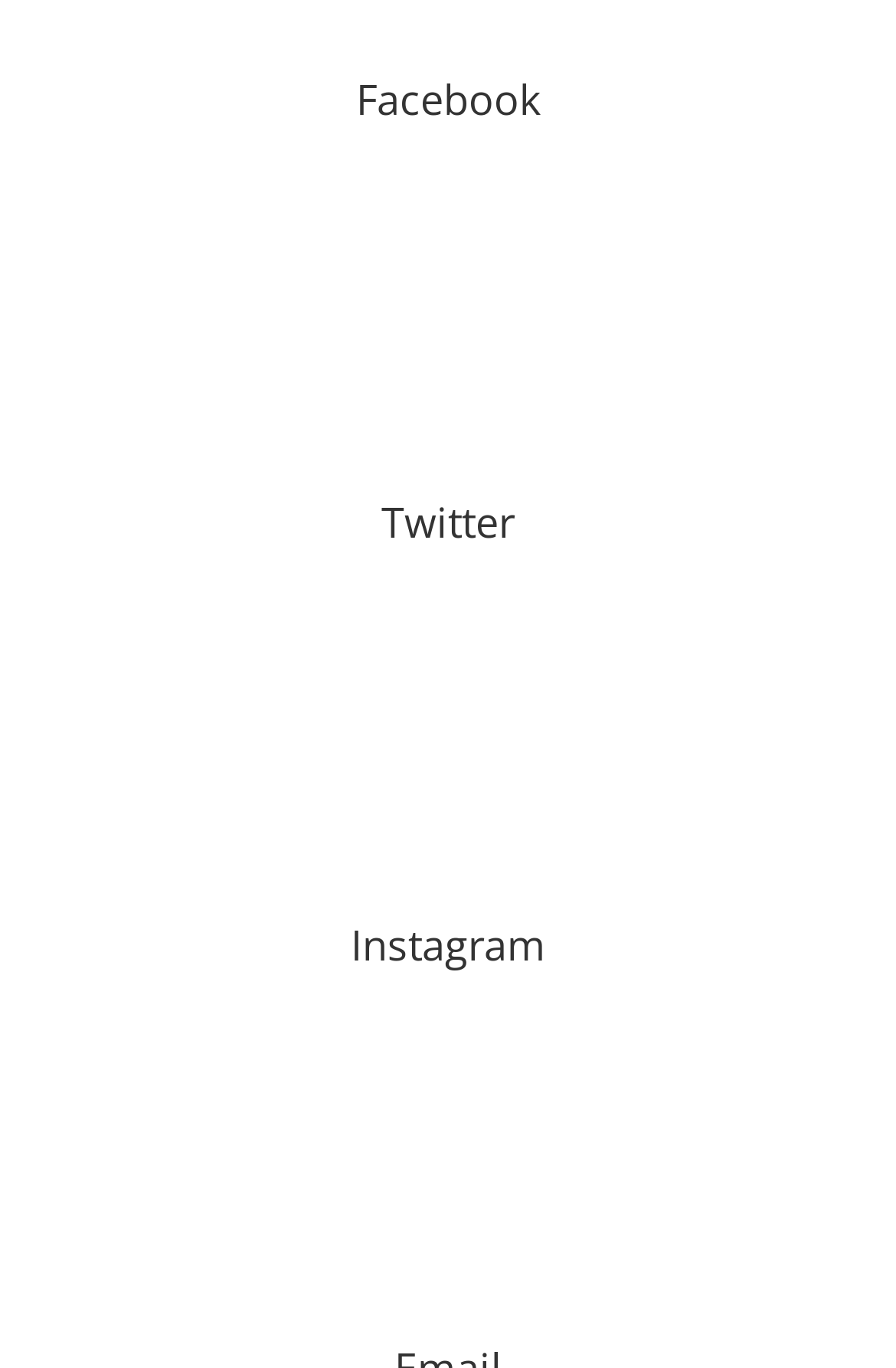Provide your answer to the question using just one word or phrase: What is the icon next to the Twitter link?

